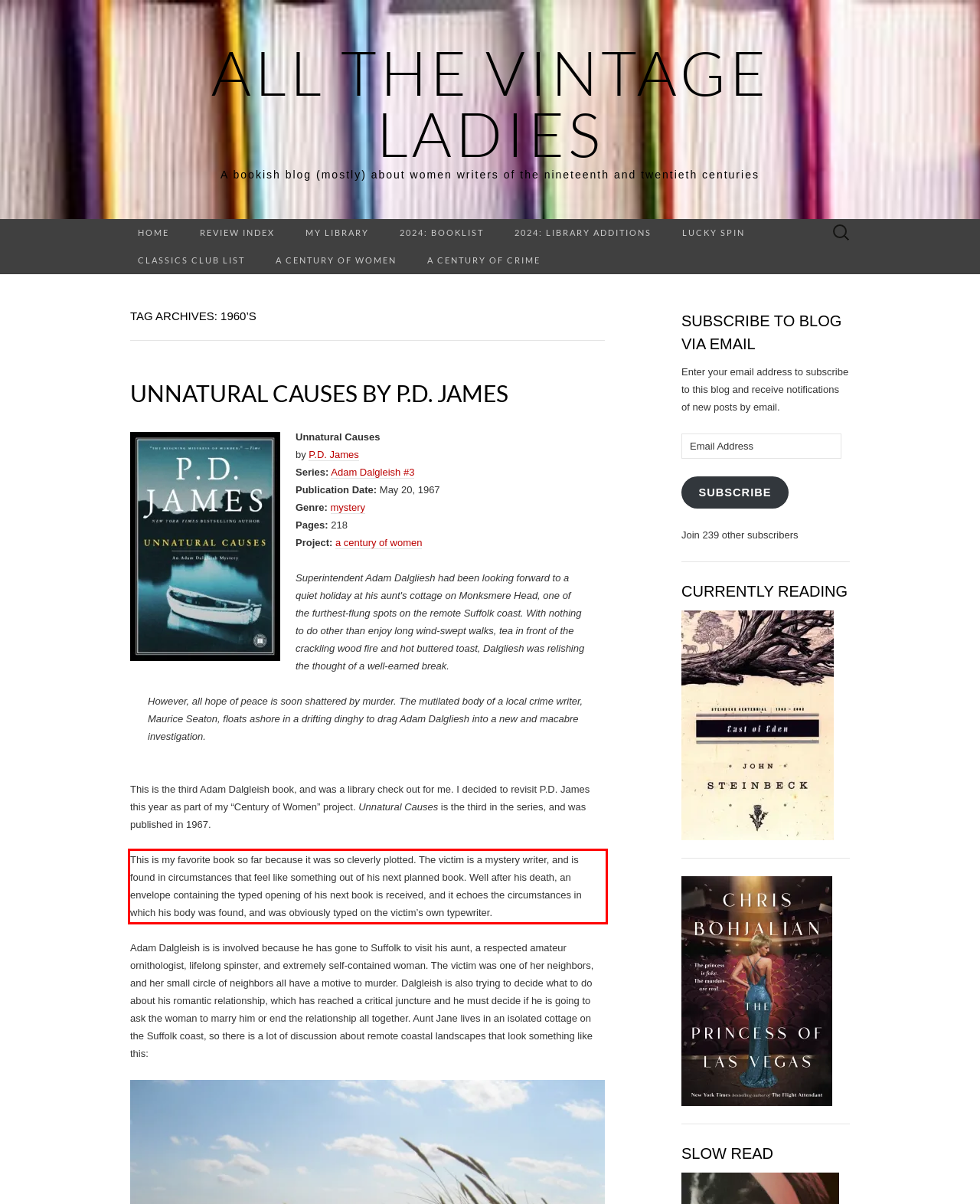You are given a screenshot with a red rectangle. Identify and extract the text within this red bounding box using OCR.

This is my favorite book so far because it was so cleverly plotted. The victim is a mystery writer, and is found in circumstances that feel like something out of his next planned book. Well after his death, an envelope containing the typed opening of his next book is received, and it echoes the circumstances in which his body was found, and was obviously typed on the victim’s own typewriter.